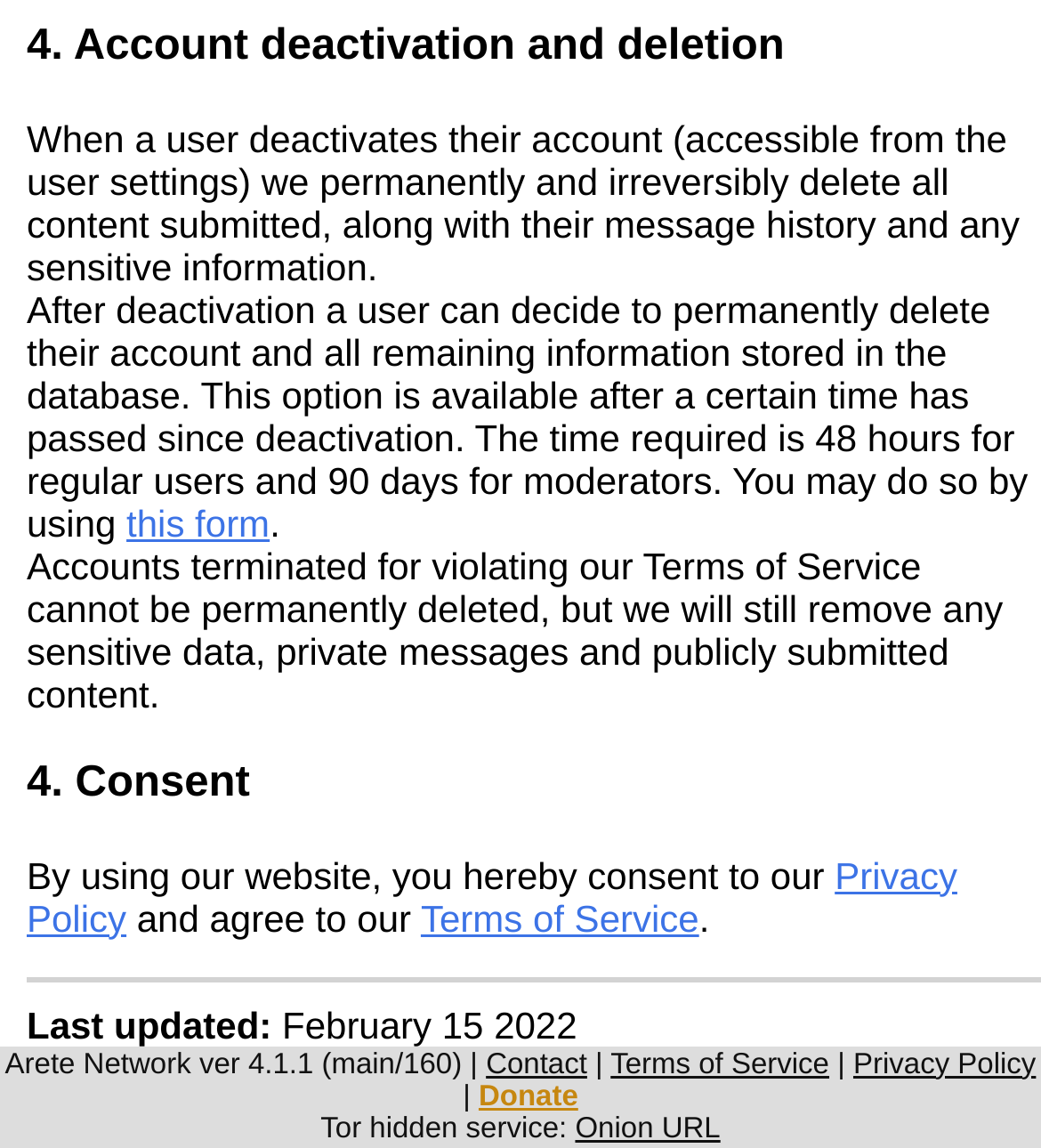Given the description: "Contact", determine the bounding box coordinates of the UI element. The coordinates should be formatted as four float numbers between 0 and 1, [left, top, right, bottom].

[0.467, 0.913, 0.564, 0.941]